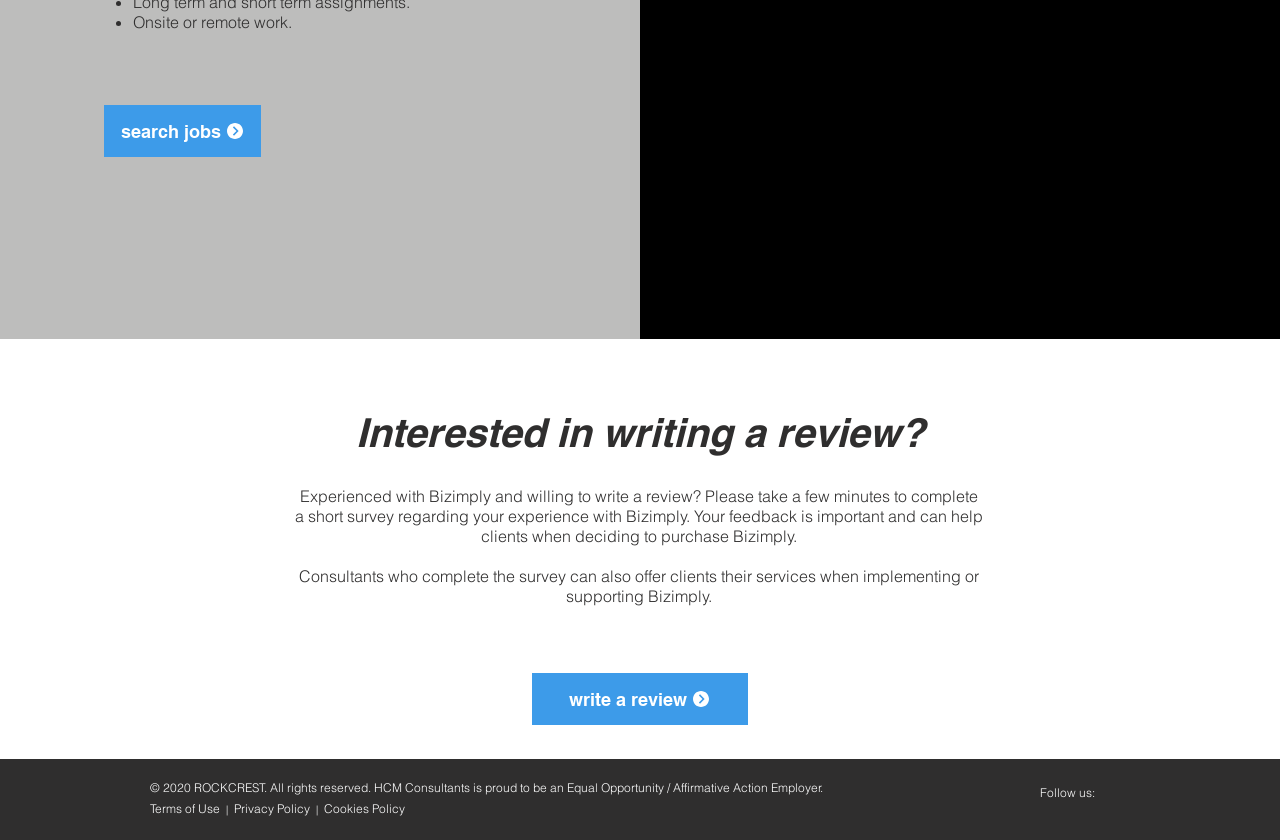Please identify the coordinates of the bounding box for the clickable region that will accomplish this instruction: "follow us on LinkedIn".

[0.856, 0.929, 0.876, 0.958]